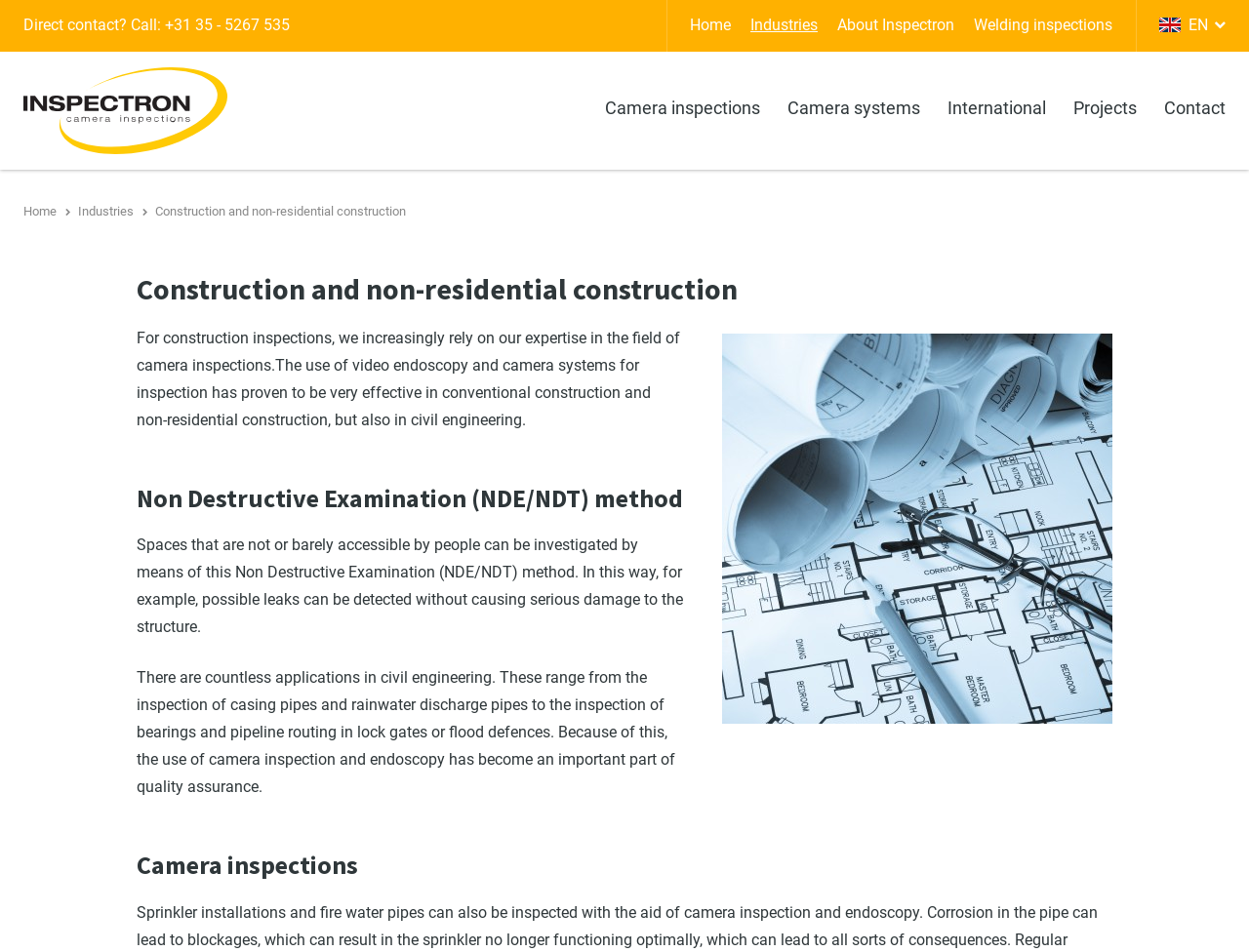Identify the bounding box coordinates of the HTML element based on this description: "About Inspectron".

[0.67, 0.016, 0.764, 0.036]